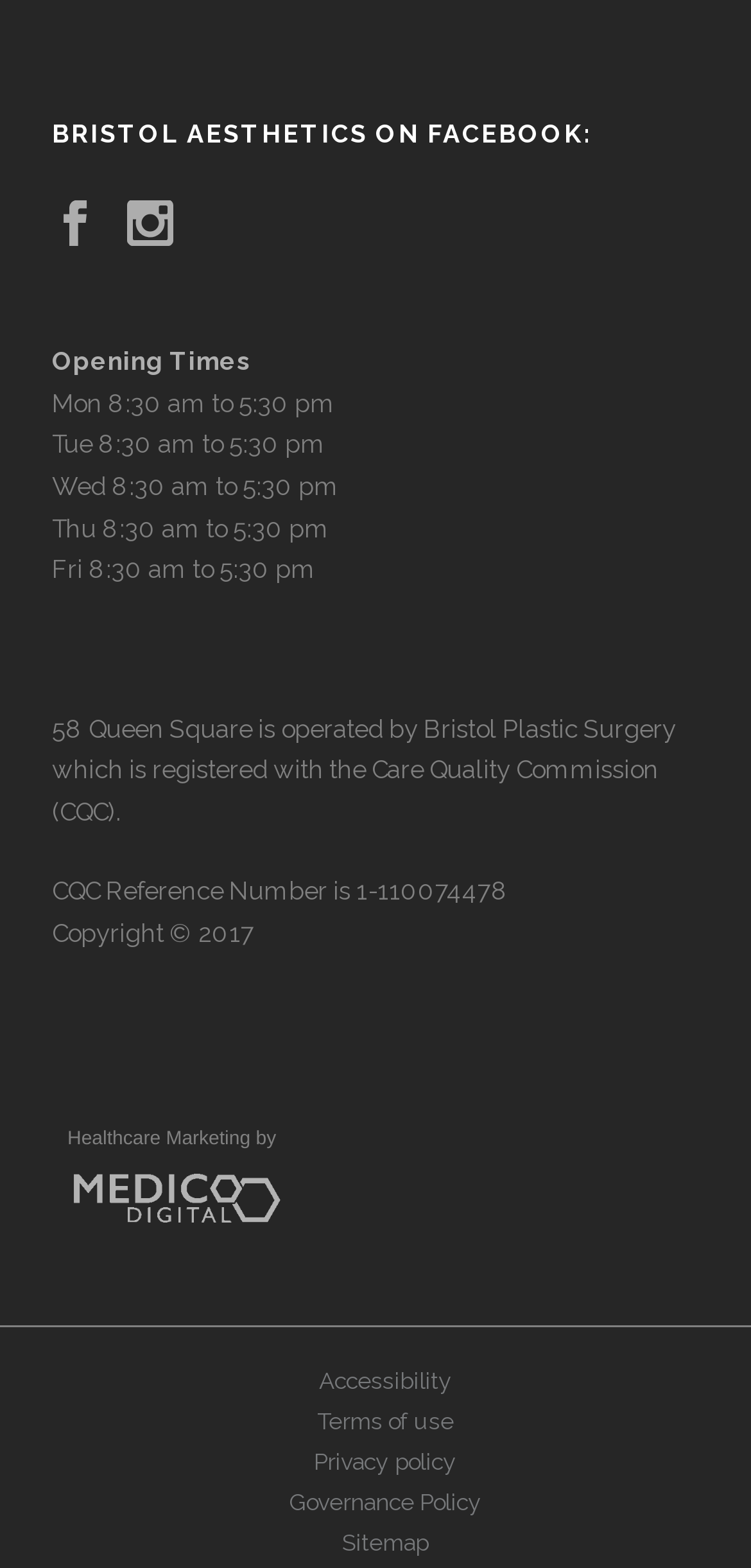Analyze the image and give a detailed response to the question:
What are the opening hours on Monday?

The opening hours on Monday can be found in the StaticText element with the text 'Mon 8:30 am to 5:30 pm' which is located below the 'Opening Times' heading.